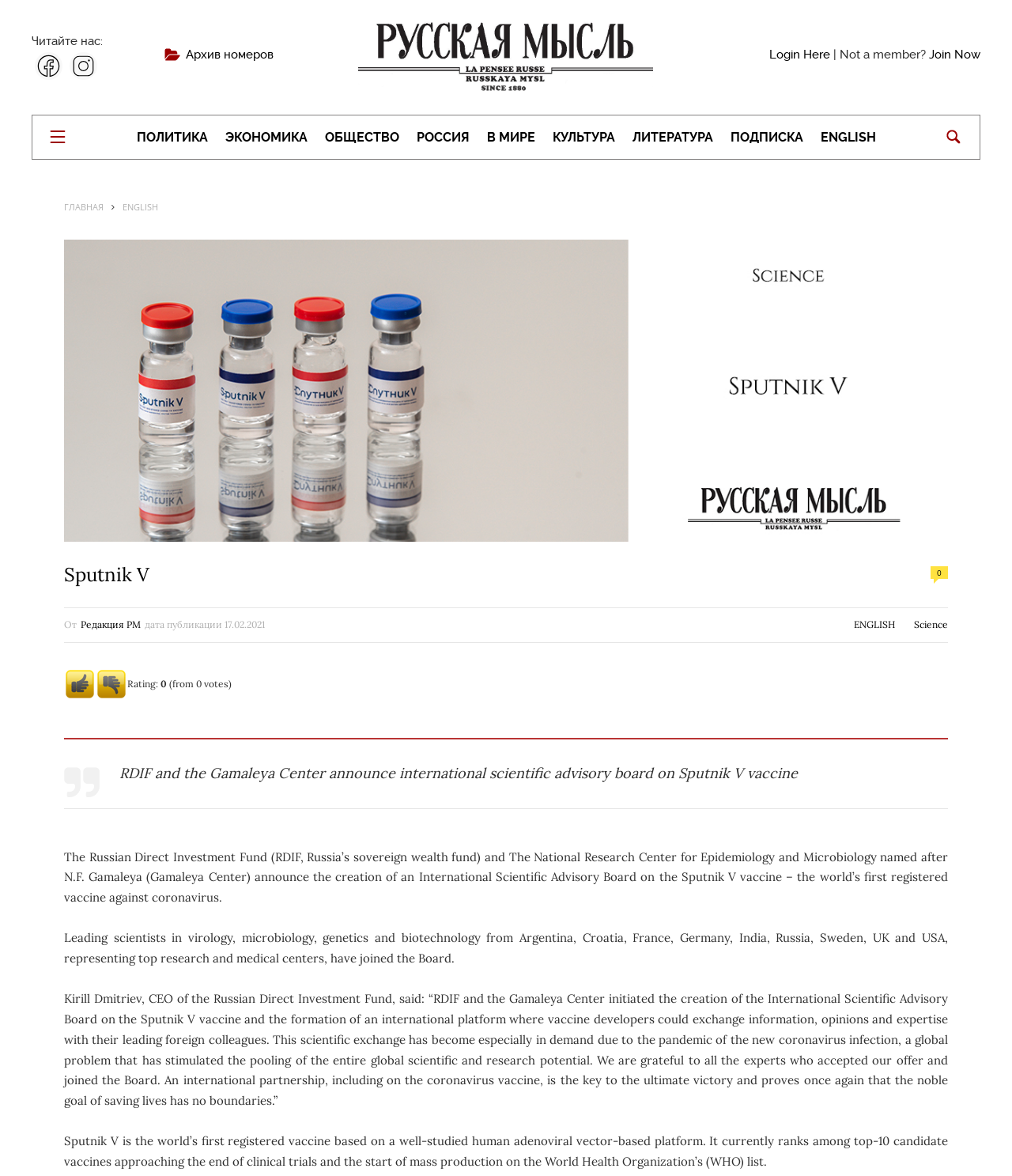Determine the bounding box coordinates (top-left x, top-left y, bottom-right x, bottom-right y) of the UI element described in the following text: Общество

[0.321, 0.11, 0.394, 0.123]